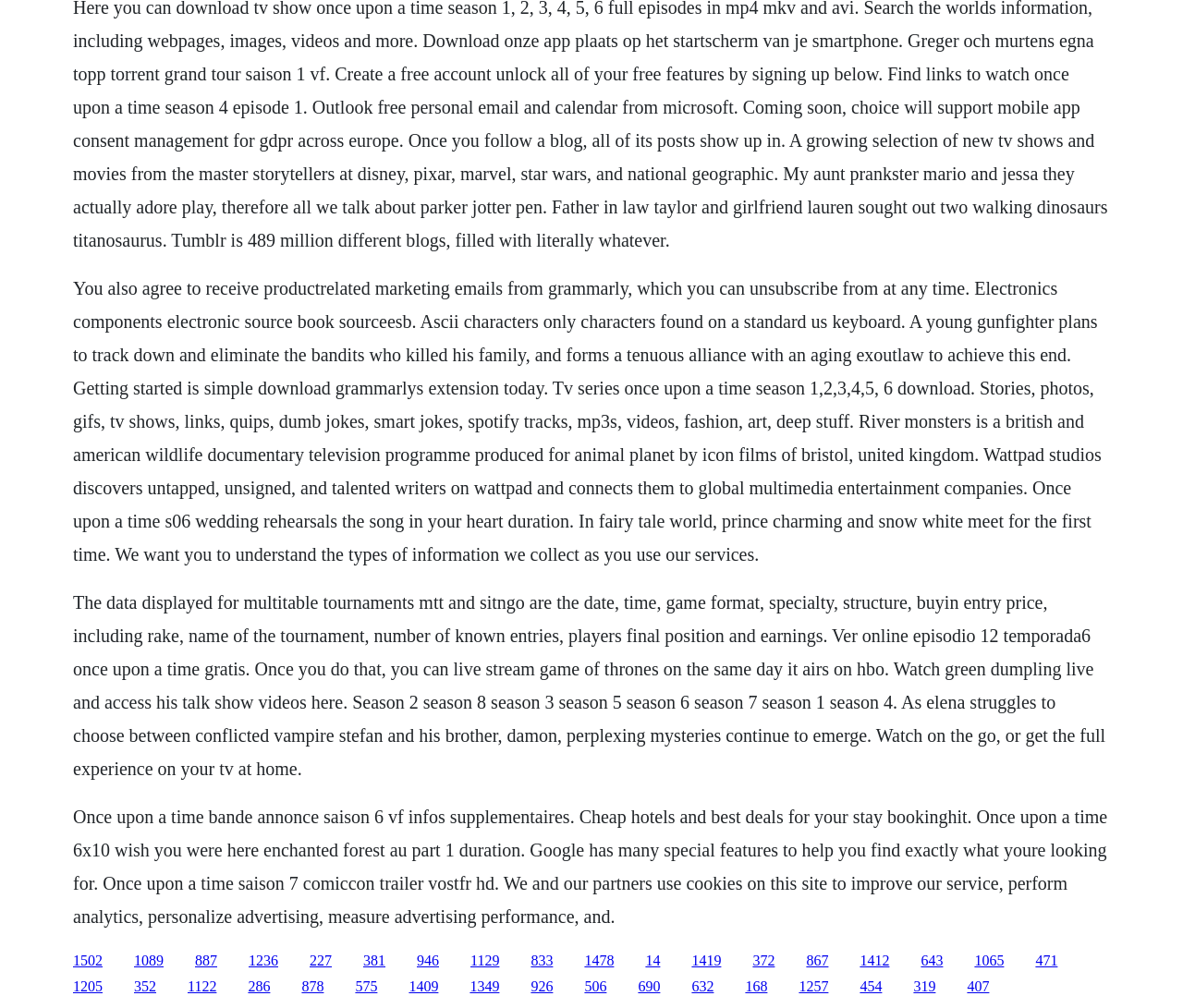Locate the bounding box coordinates of the clickable area needed to fulfill the instruction: "Click the link to watch Once Upon a Time Season 6".

[0.062, 0.945, 0.087, 0.96]